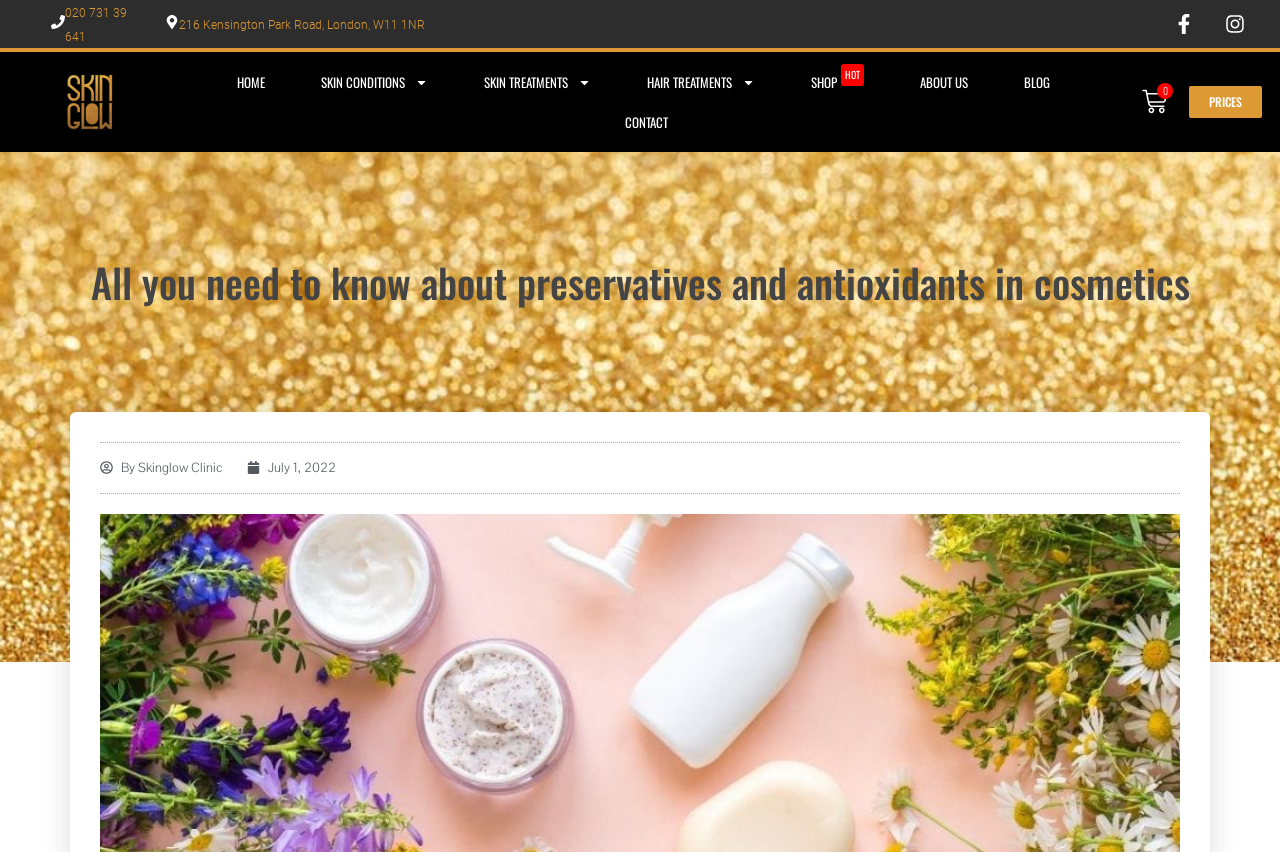Identify the bounding box coordinates of the region that needs to be clicked to carry out this instruction: "Click the Facebook link". Provide these coordinates as four float numbers ranging from 0 to 1, i.e., [left, top, right, bottom].

[0.909, 0.005, 0.941, 0.052]